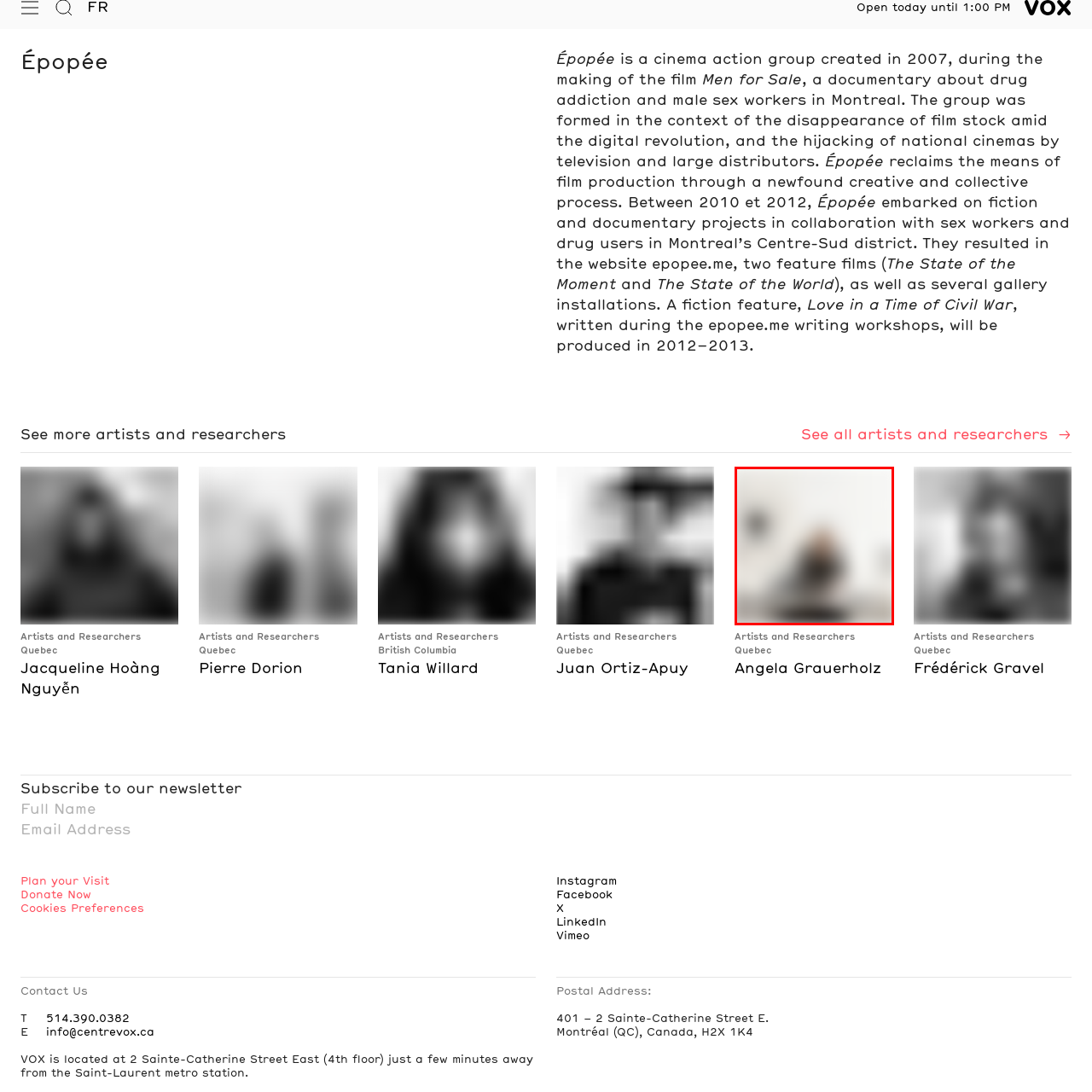Elaborate on the image contained within the red outline, providing as much detail as possible.

This image features a portrait of Angela Grauerholz, a prominent artist from Quebec, known for her impactful contributions to contemporary art. In the photograph, Grauerholz is seated and engaged in her work, set against a minimalistic backdrop that emphasizes clarity and space. The portrait captures her thoughtful demeanor, reflecting her deep connection to artistic expression. Grauerholz's work often explores themes of memory and identity, making her a significant figure in the Canadian art scene.